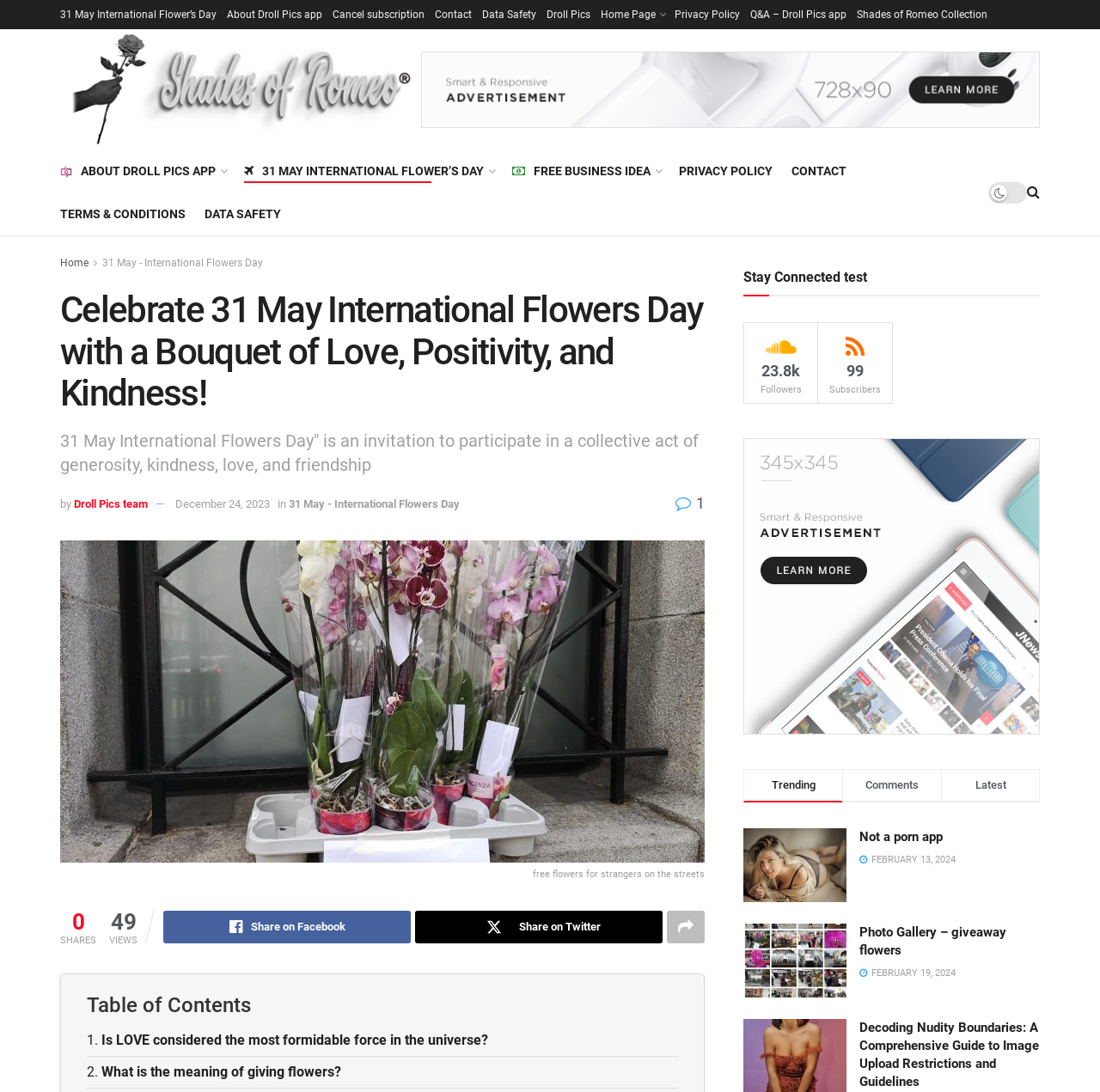Create an in-depth description of the webpage, covering main sections.

The webpage is about celebrating 31 May International Flowers Day, with a focus on spreading love, positivity, and kindness. At the top, there are several links to different sections of the website, including "About Droll Pics app", "Contact", and "Privacy Policy". Below these links, there is a prominent image with the text "Sell your Selfies and make money with your photos" and another image with the text "Advertisement".

The main content of the page is divided into several sections. The first section has a heading that reads "Celebrate 31 May International Flowers Day with a Bouquet of Love, Positivity, and Kindness!" and a subheading that explains the concept of the day. Below this, there is a link to "FREE BUSINESS IDEA" and several other links to related topics.

The next section has a heading that reads "31 May International Flowers Day" and features an image with a bouquet of flowers. Below this, there are links to "ABOUT DROLL PICS APP", "PRIVACY POLICY", and "CONTACT".

Further down the page, there is a section with a heading that reads "Celebrate 31 May International Flowers Day with a Bouquet of Love, Positivity, and Kindness! free flowers for strangers on the streets" and features an image with a bouquet of flowers. Below this, there are links to share the content on Facebook and Twitter, as well as a section with the number of shares and views.

The page also has a table of contents with links to different sections, including "Is LOVE considered the most formidable force in the universe?" and "What is the meaning of giving flowers?". There is also a section with a heading that reads "Stay Connected test" and features links to social media profiles.

At the bottom of the page, there are several sections with headings such as "Trending", "Comments", and "Latest", as well as links to related topics and a photo gallery. There are also several images and links to articles, including "Not a porn app" and "Decoding Nudity Boundaries: A Comprehensive Guide to Image Upload Restrictions and Guidelines".